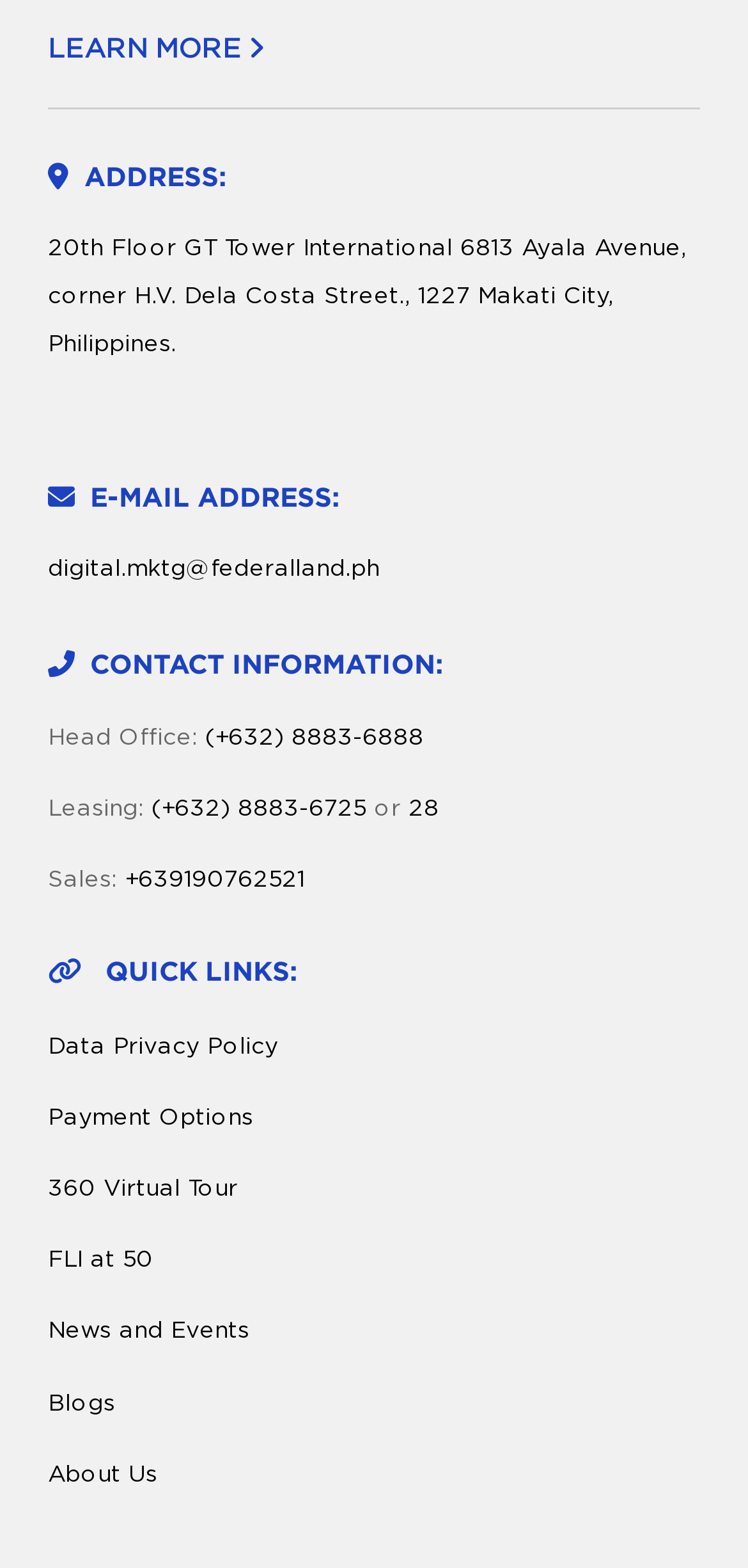Mark the bounding box of the element that matches the following description: "FLI at 50".

[0.064, 0.791, 0.205, 0.817]